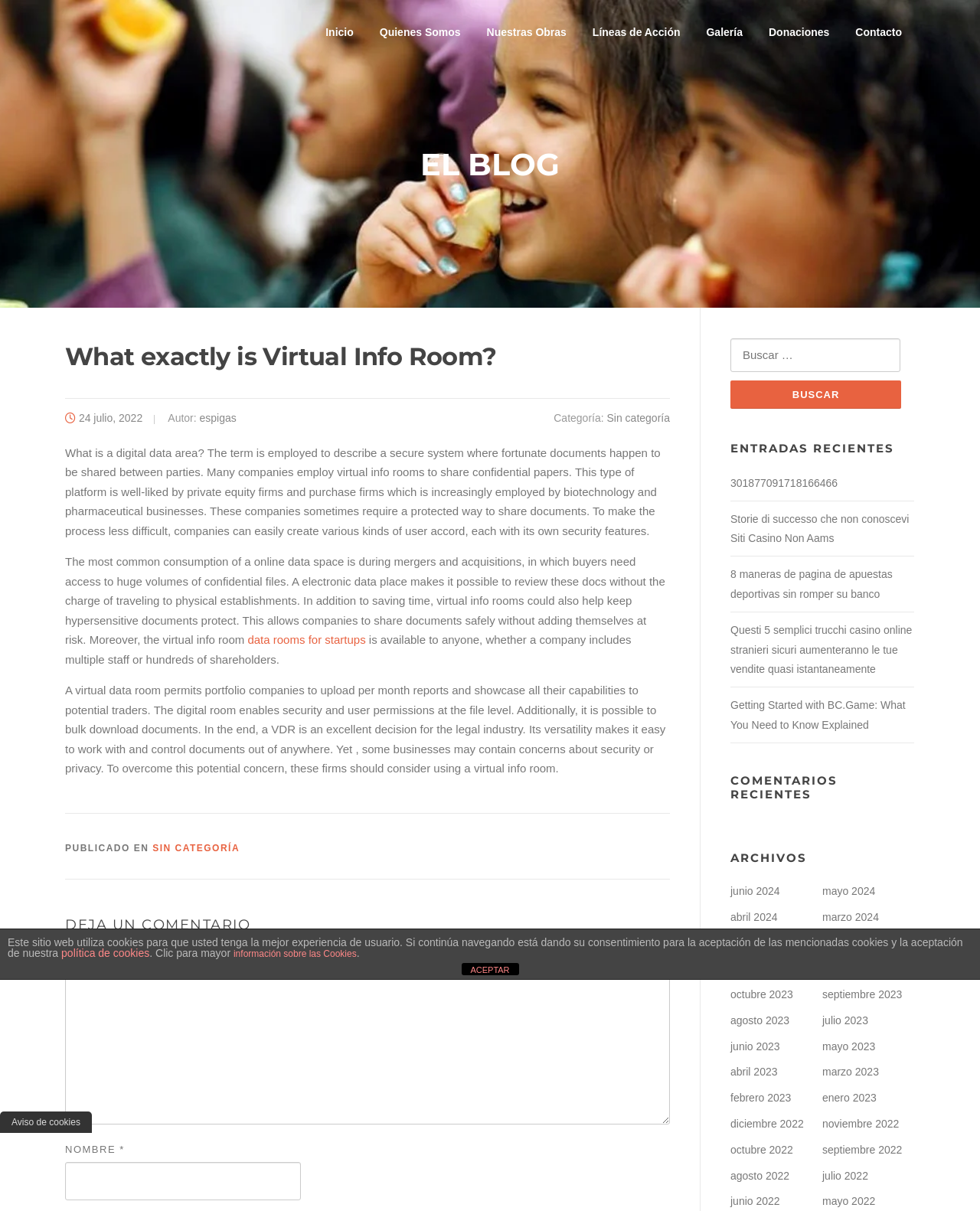Answer succinctly with a single word or phrase:
What is the purpose of a virtual data room?

To share confidential documents